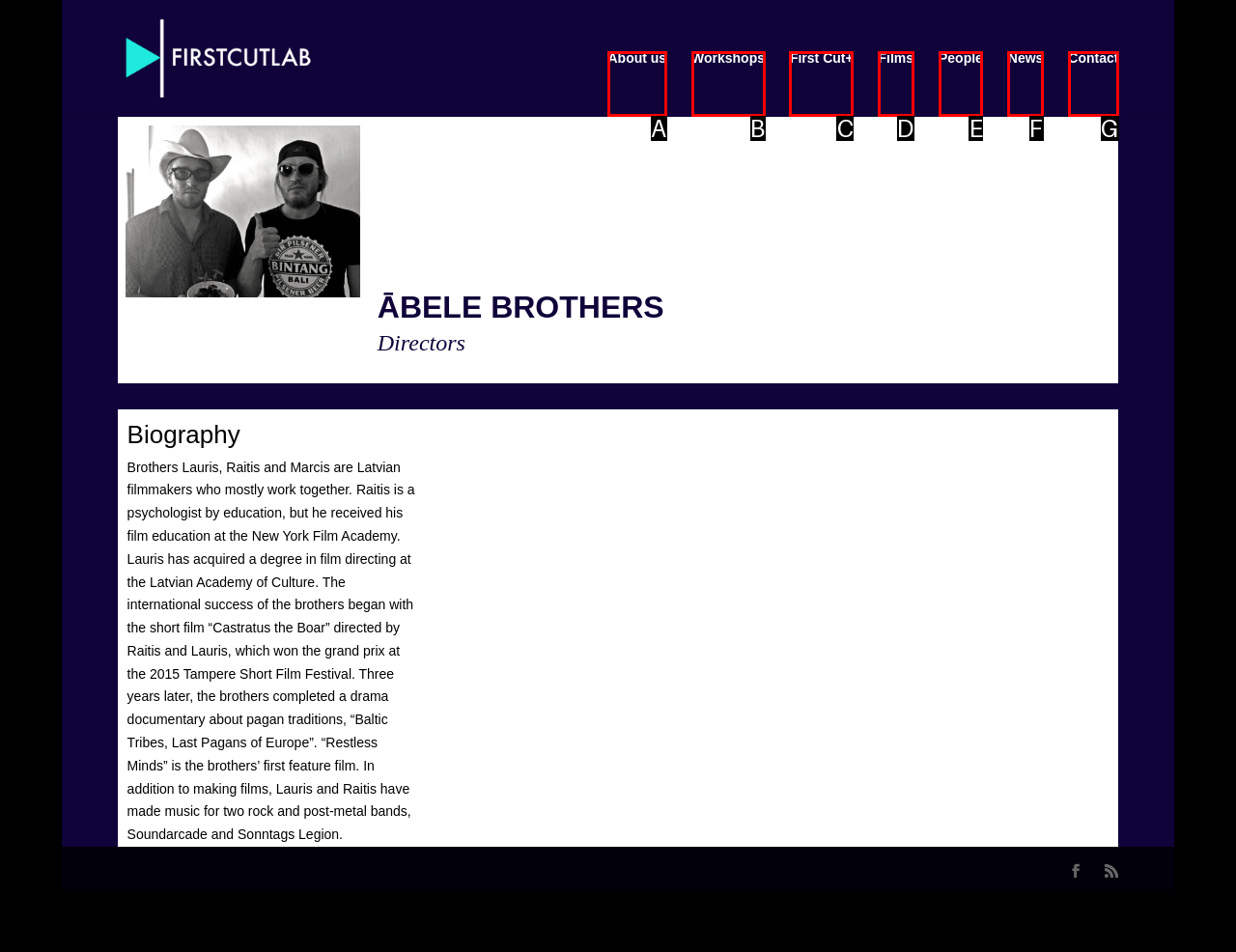Identify the letter that best matches this UI element description: Workshops
Answer with the letter from the given options.

B